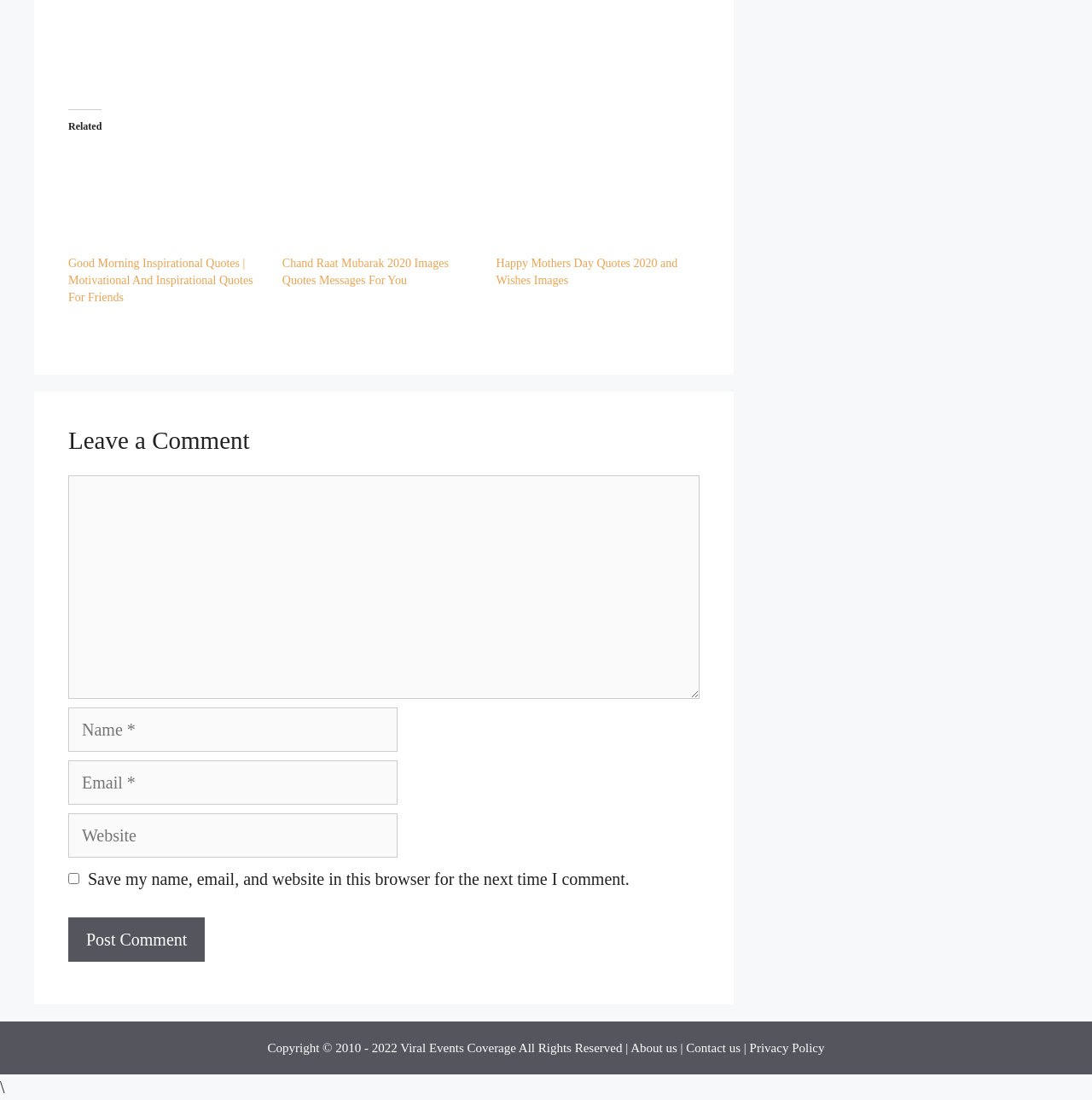Please identify the bounding box coordinates of the clickable region that I should interact with to perform the following instruction: "Click on 'Post Comment'". The coordinates should be expressed as four float numbers between 0 and 1, i.e., [left, top, right, bottom].

[0.062, 0.834, 0.188, 0.874]